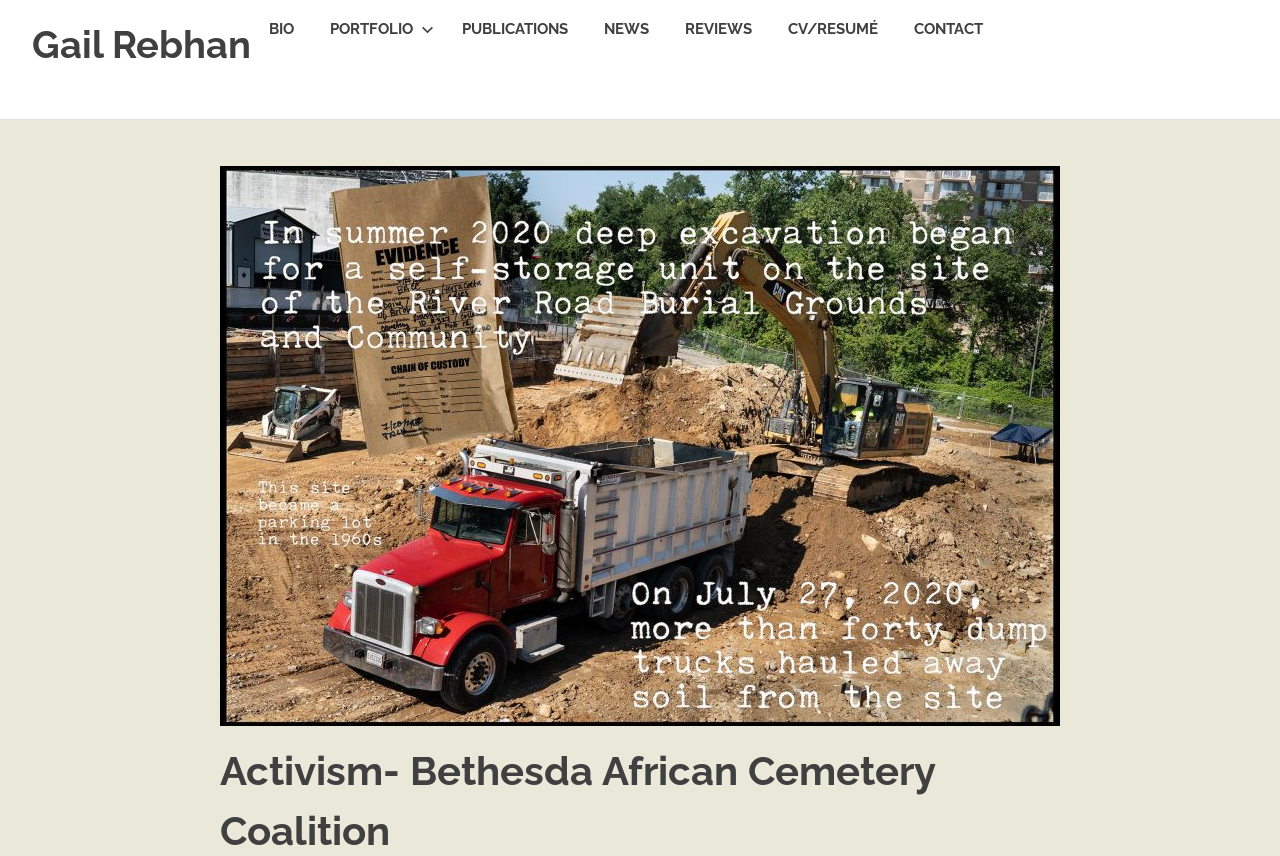Please identify the bounding box coordinates of the element's region that should be clicked to execute the following instruction: "read about Activism- Bethesda African Cemetery Coalition". The bounding box coordinates must be four float numbers between 0 and 1, i.e., [left, top, right, bottom].

[0.172, 0.873, 0.73, 0.998]